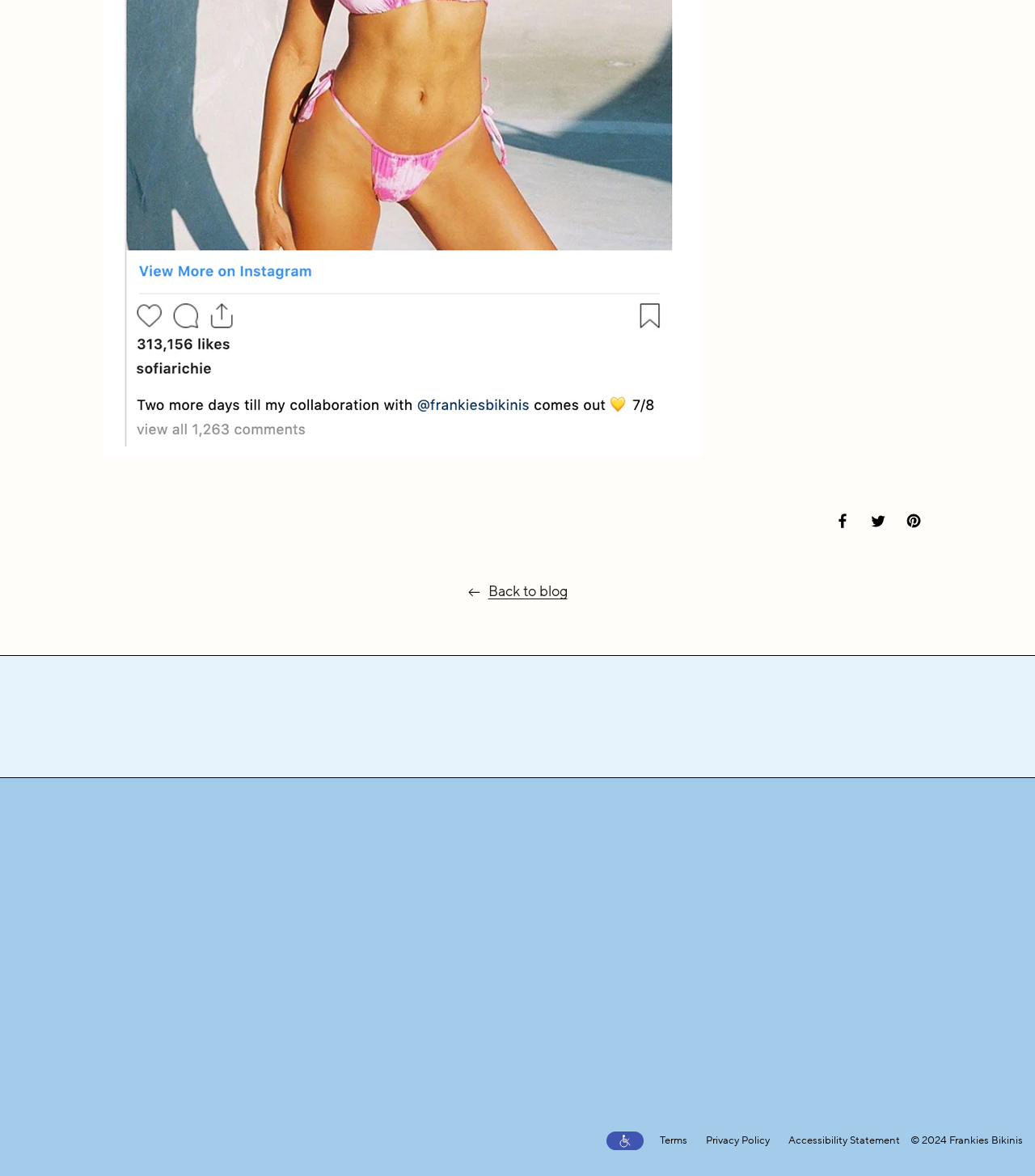Using the information in the image, give a detailed answer to the following question: What is the benefit of signing up for the newsletter?

I found the benefit of signing up for the newsletter by reading the text above the sign-up form, which states 'Sign up and receive 10% off your first purchase'.